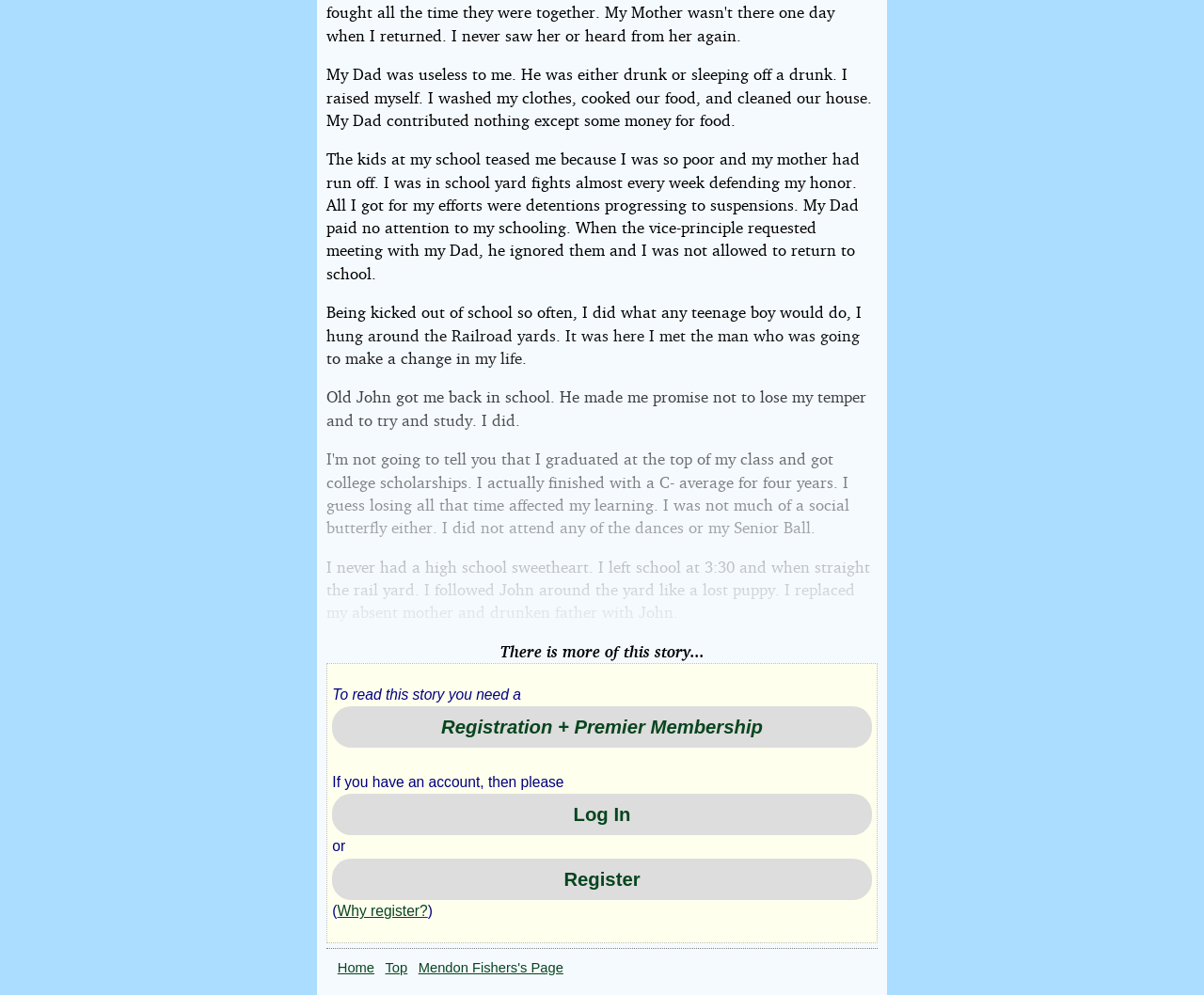Find the UI element described as: "Mendon Fishers's Page" and predict its bounding box coordinates. Ensure the coordinates are four float numbers between 0 and 1, [left, top, right, bottom].

[0.347, 0.961, 0.468, 0.984]